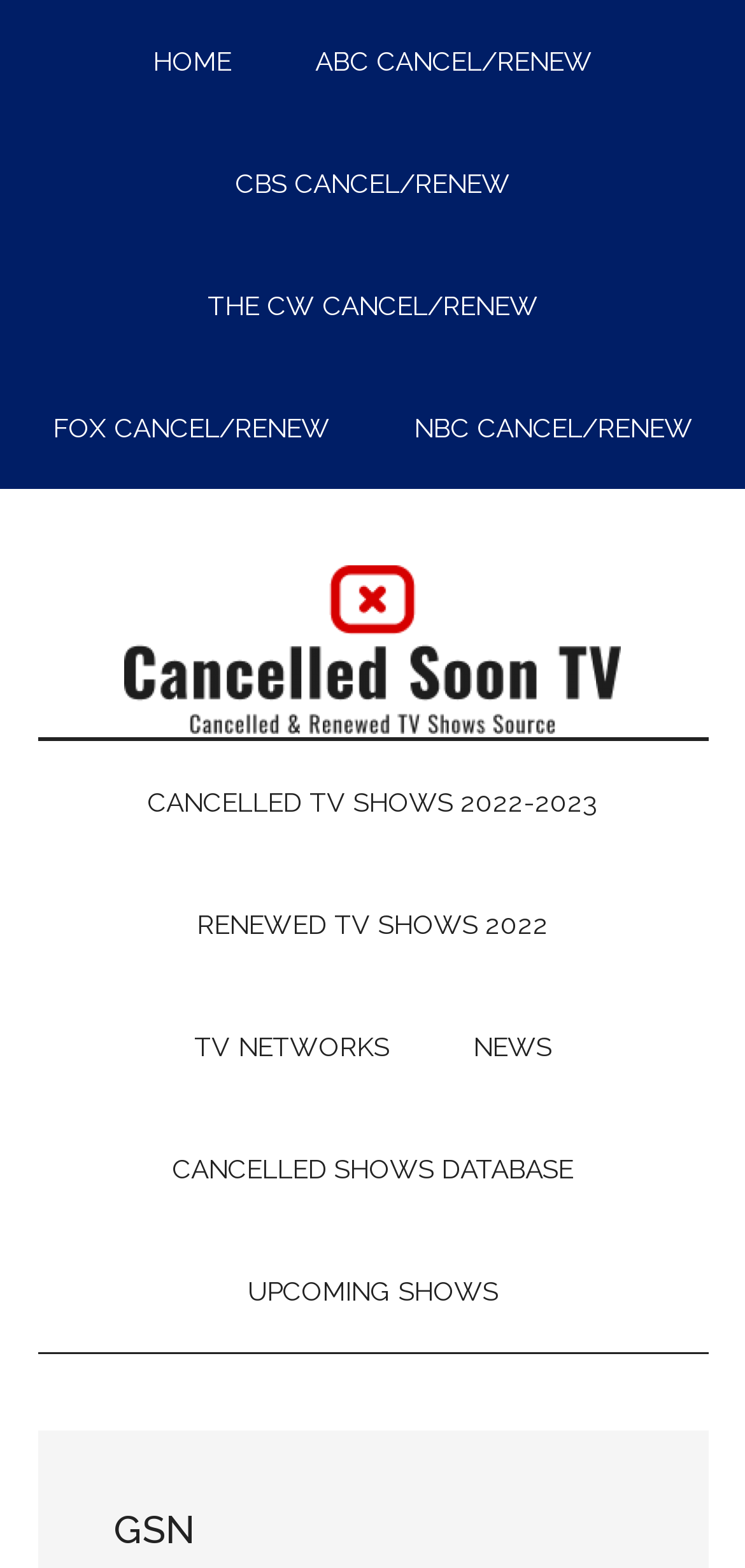Utilize the details in the image to thoroughly answer the following question: What type of information is provided on this webpage?

This webpage provides information on TV shows that have been cancelled or renewed, organized by network and including lists of cancelled and renewed shows.